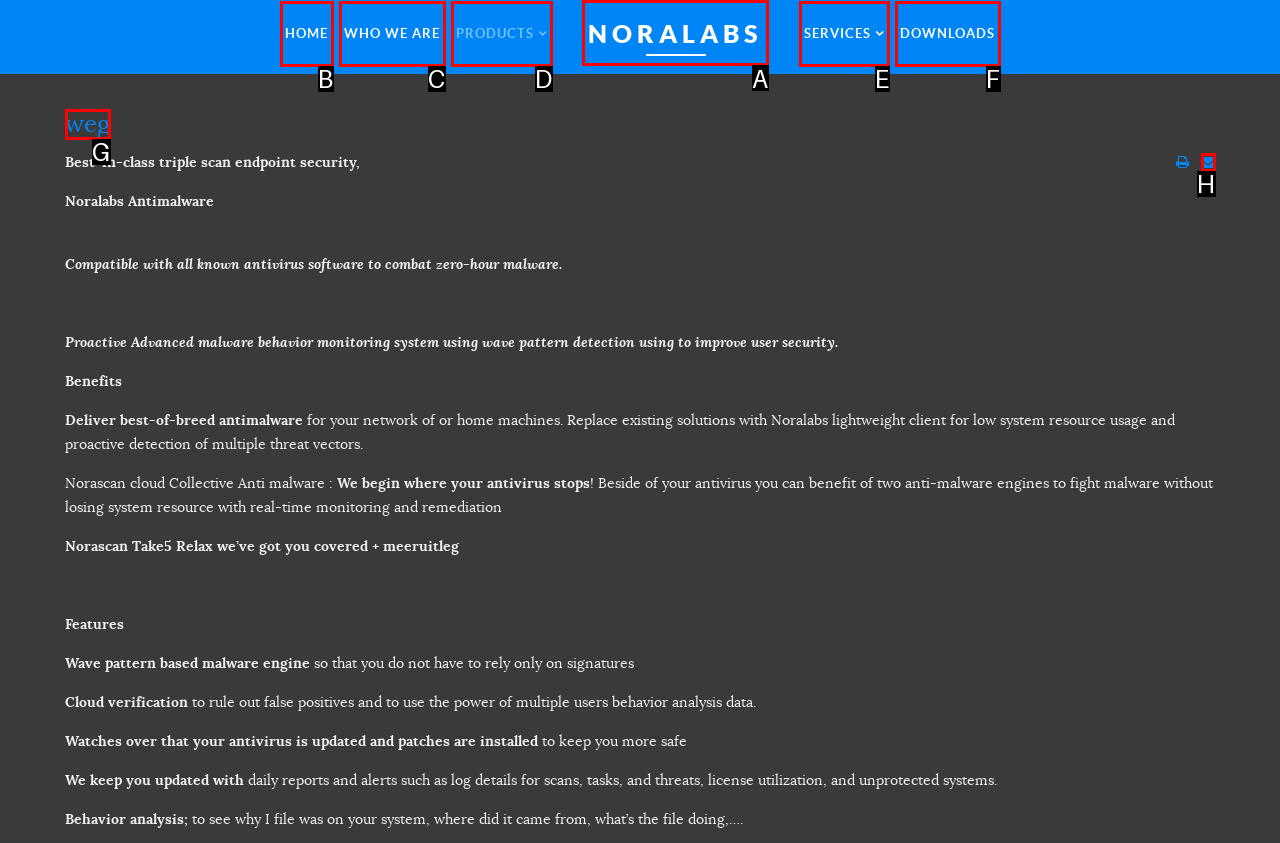Determine the letter of the element I should select to fulfill the following instruction: Click on the NORALABS link. Just provide the letter.

A